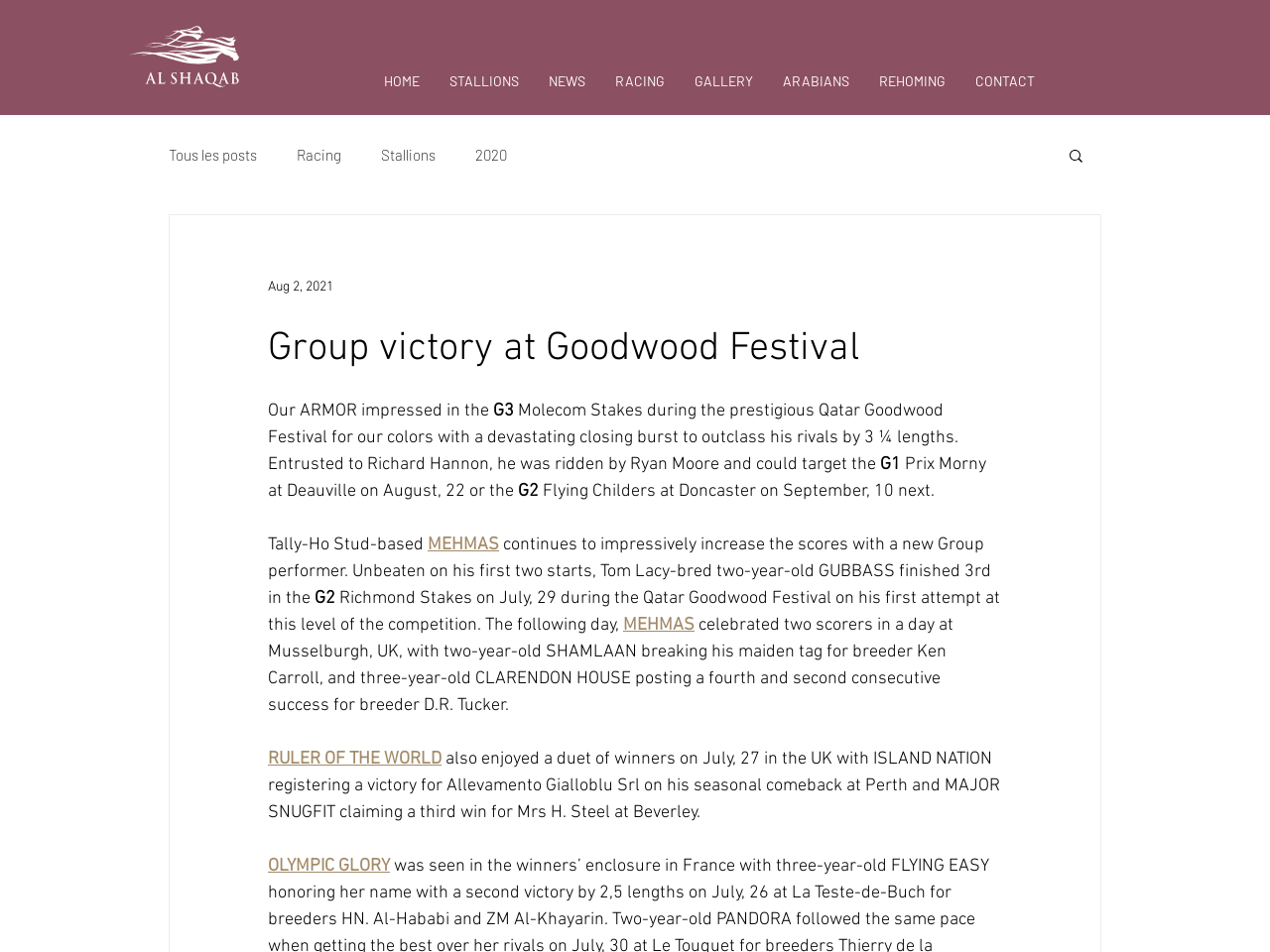Determine the bounding box coordinates for the area that needs to be clicked to fulfill this task: "View the RACING page". The coordinates must be given as four float numbers between 0 and 1, i.e., [left, top, right, bottom].

[0.473, 0.065, 0.535, 0.105]